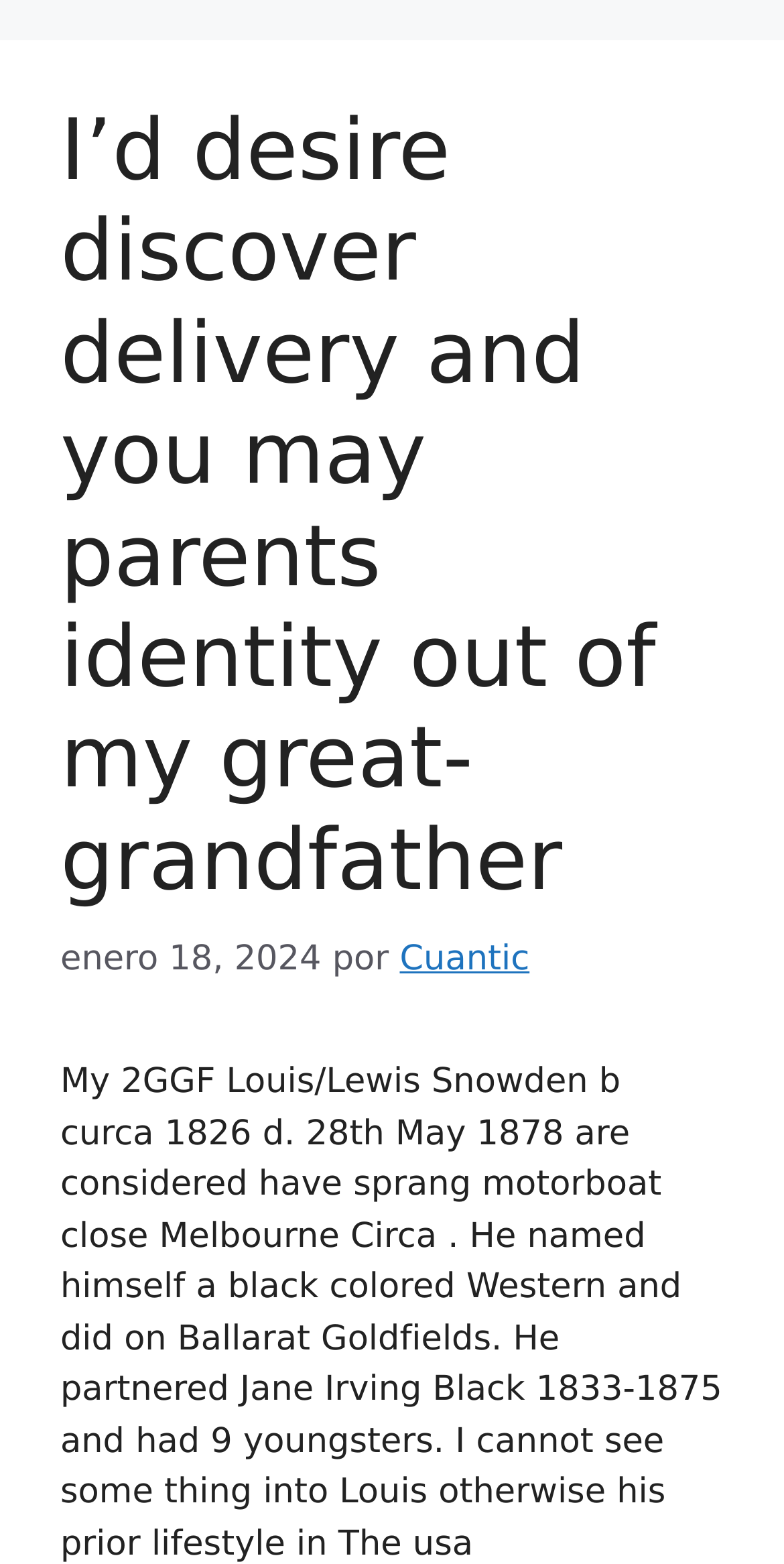Using the description: "Cuantic", identify the bounding box of the corresponding UI element in the screenshot.

[0.51, 0.6, 0.675, 0.626]